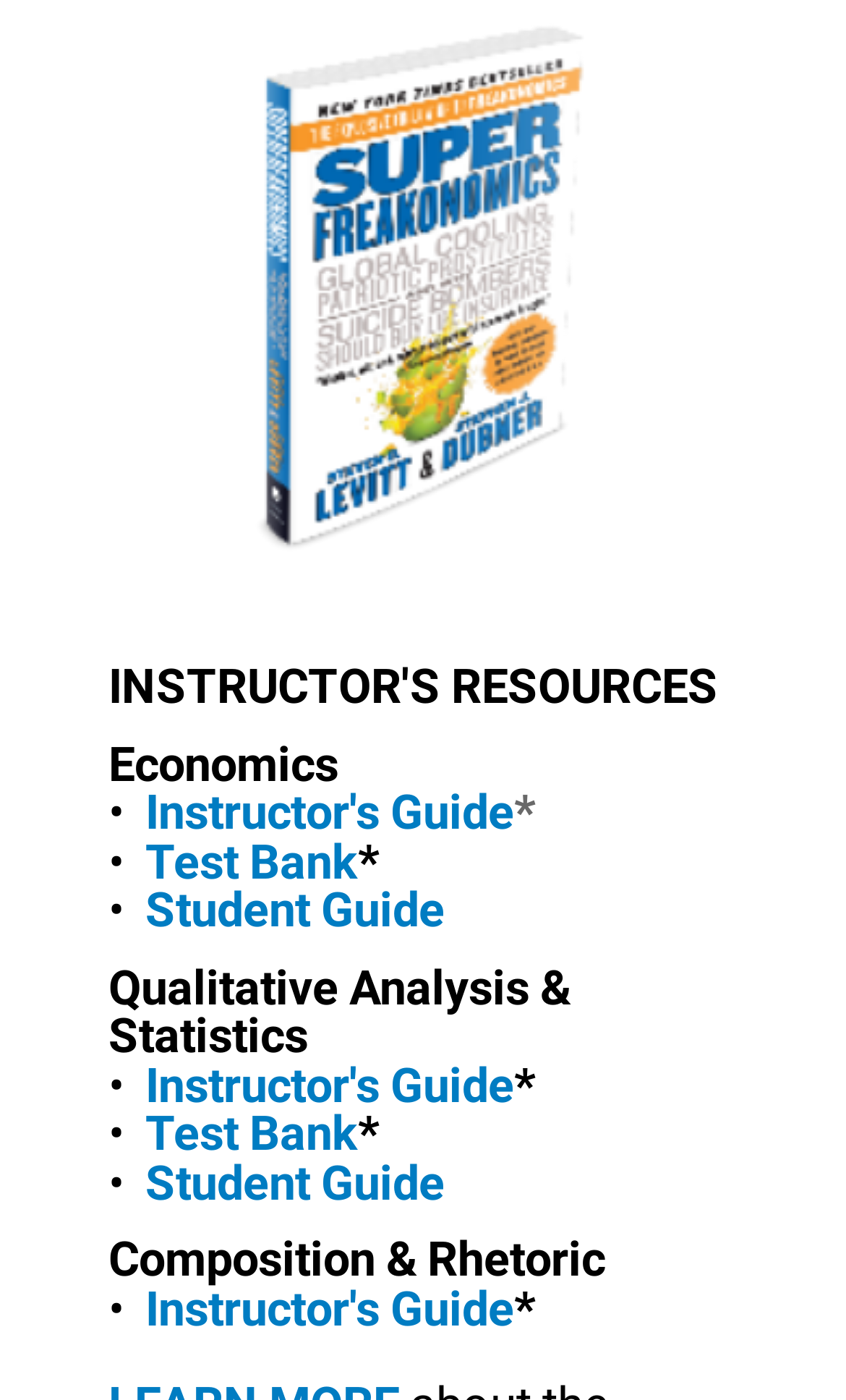Refer to the element description Careers and identify the corresponding bounding box in the screenshot. Format the coordinates as (top-left x, top-left y, bottom-right x, bottom-right y) with values in the range of 0 to 1.

None